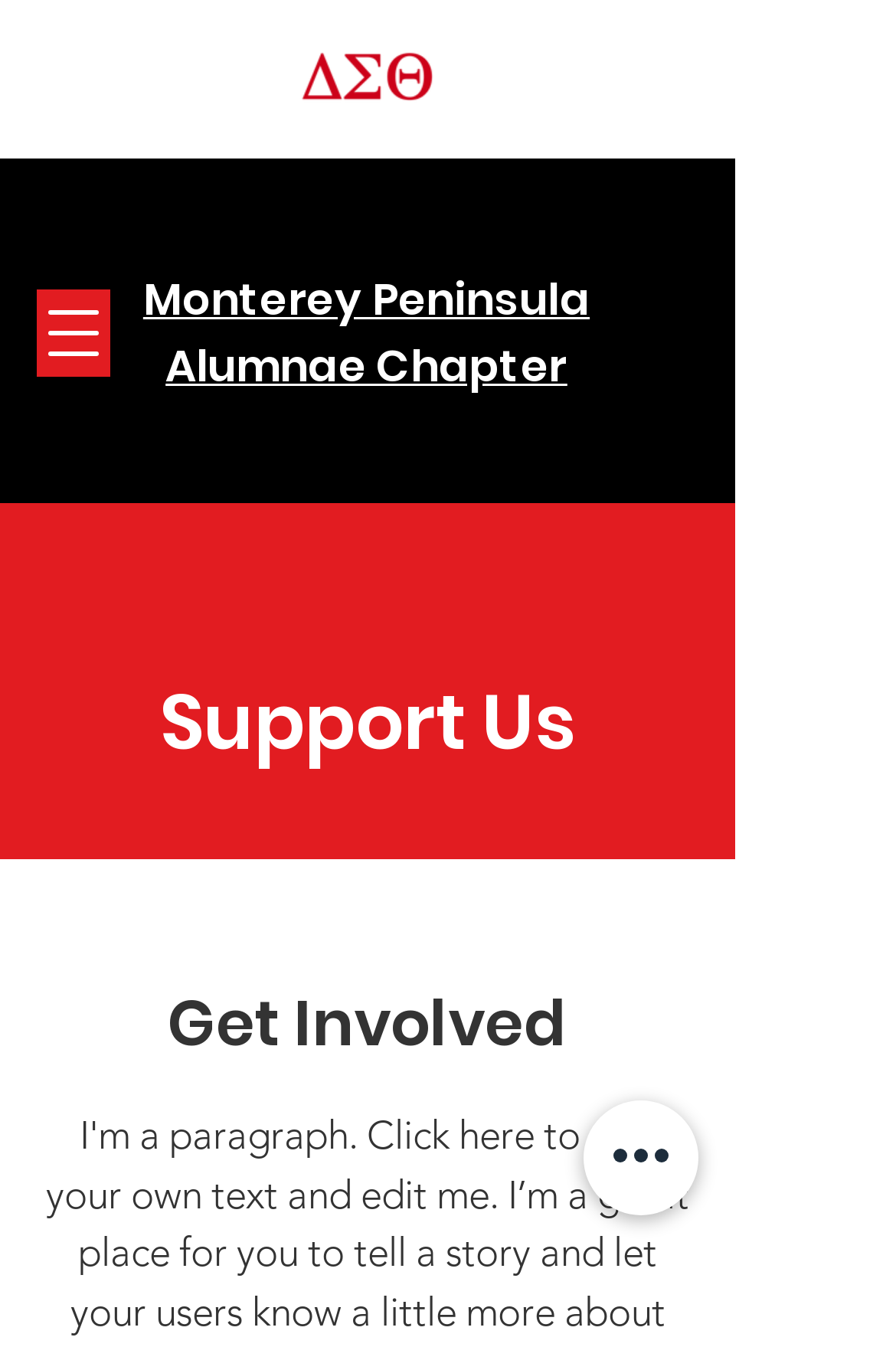What is the purpose of the 'Quick actions' button? Based on the screenshot, please respond with a single word or phrase.

Unknown